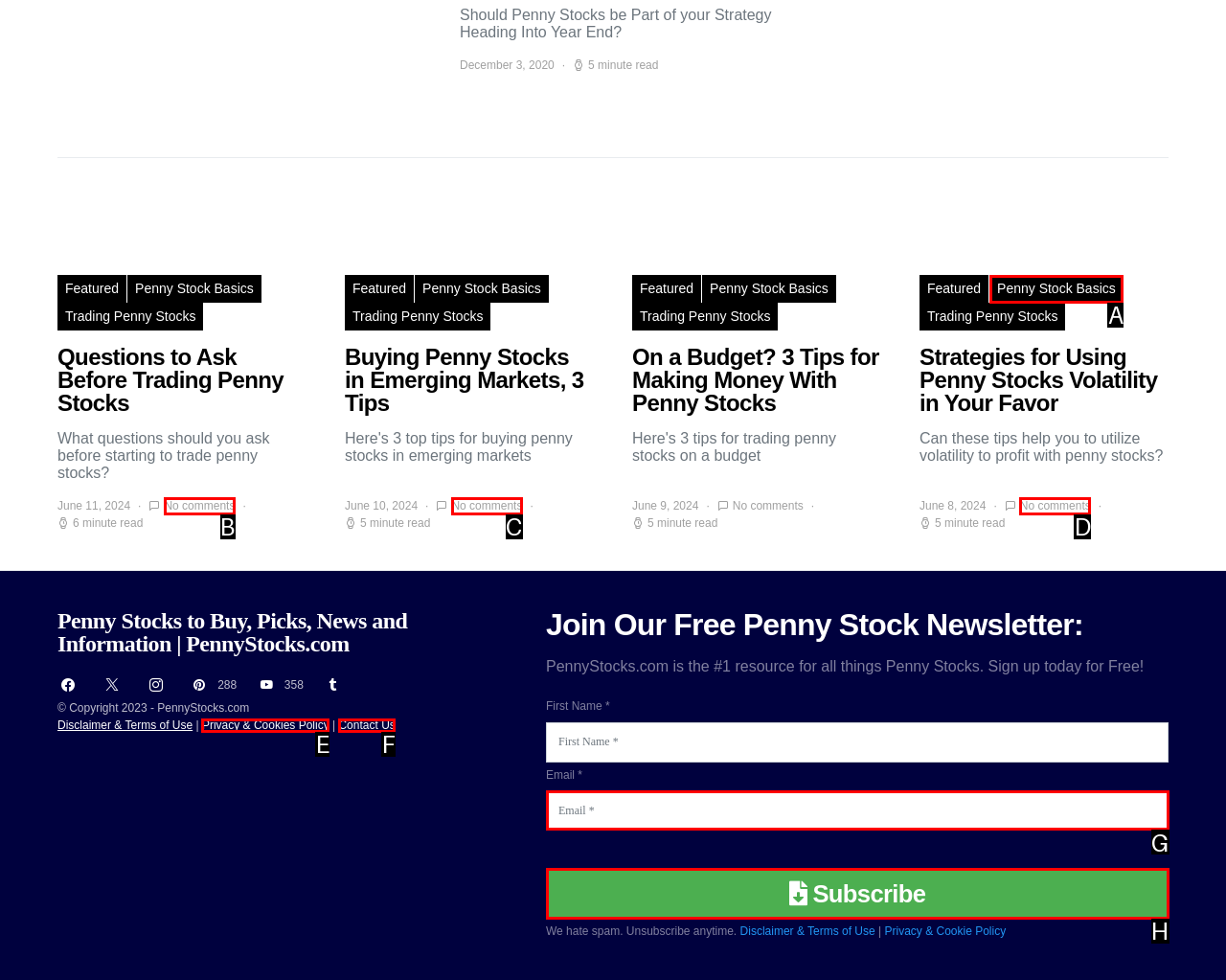Pick the option that best fits the description: Log in. Reply with the letter of the matching option directly.

None